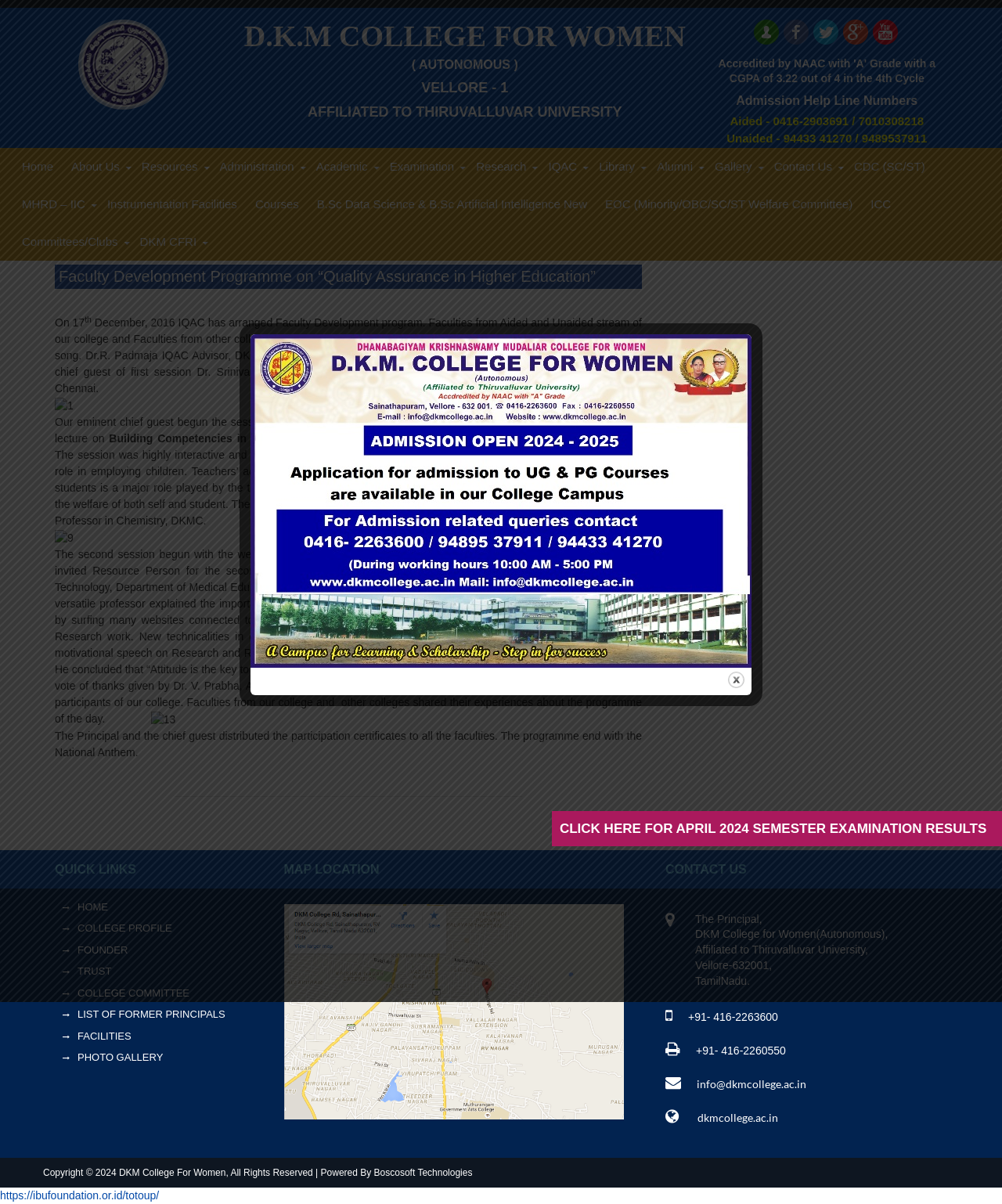From the element description List of Former Principals, predict the bounding box coordinates of the UI element. The coordinates must be specified in the format (top-left x, top-left y, bottom-right x, bottom-right y) and should be within the 0 to 1 range.

[0.062, 0.834, 0.26, 0.852]